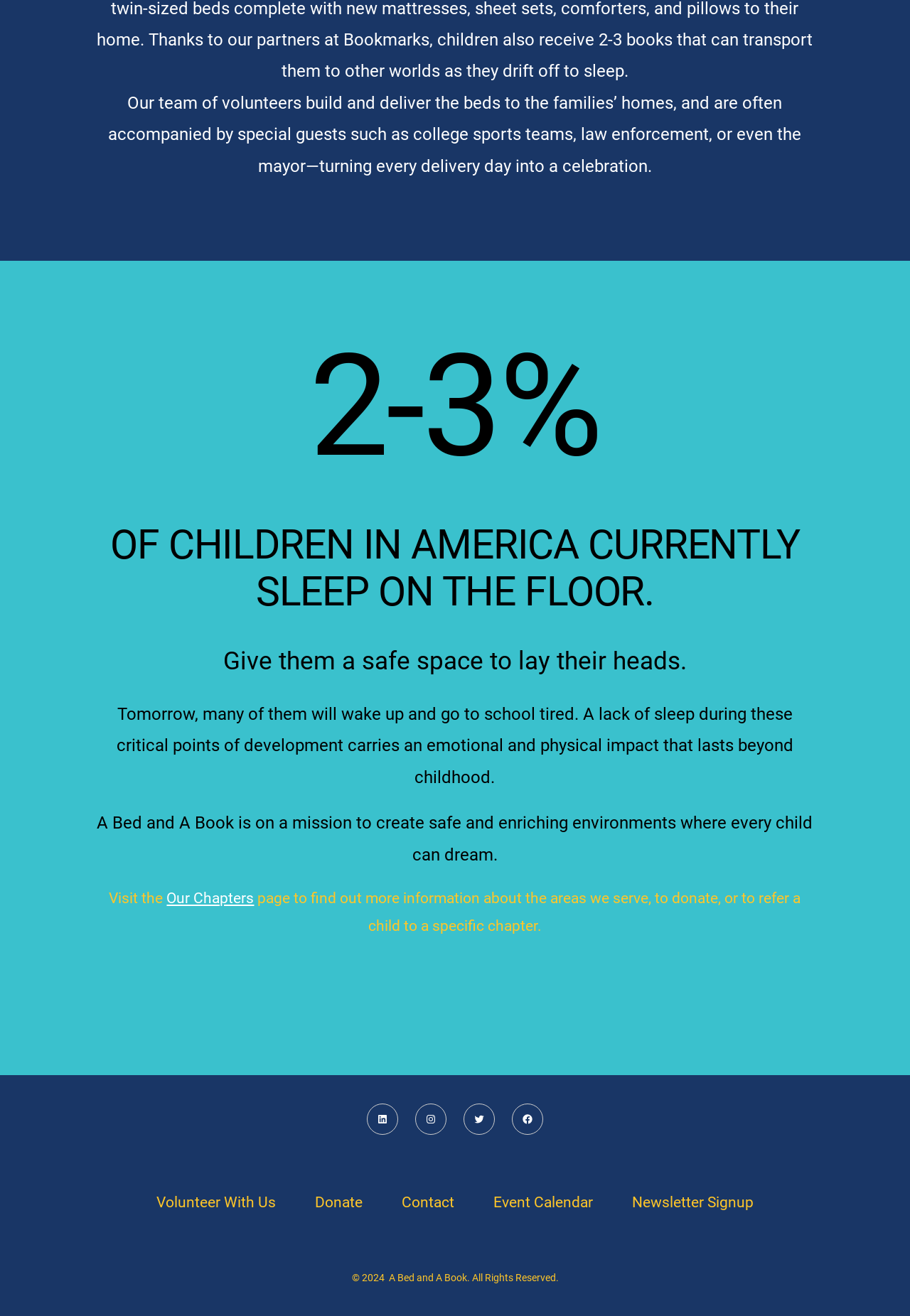Using the information shown in the image, answer the question with as much detail as possible: How can I find out more information about the areas they serve?

I found this information in the link element that says 'Our Chapters' and the surrounding StaticText that says 'Visit the page to find out more information about the areas we serve, to donate, or to refer a child to a specific chapter.'